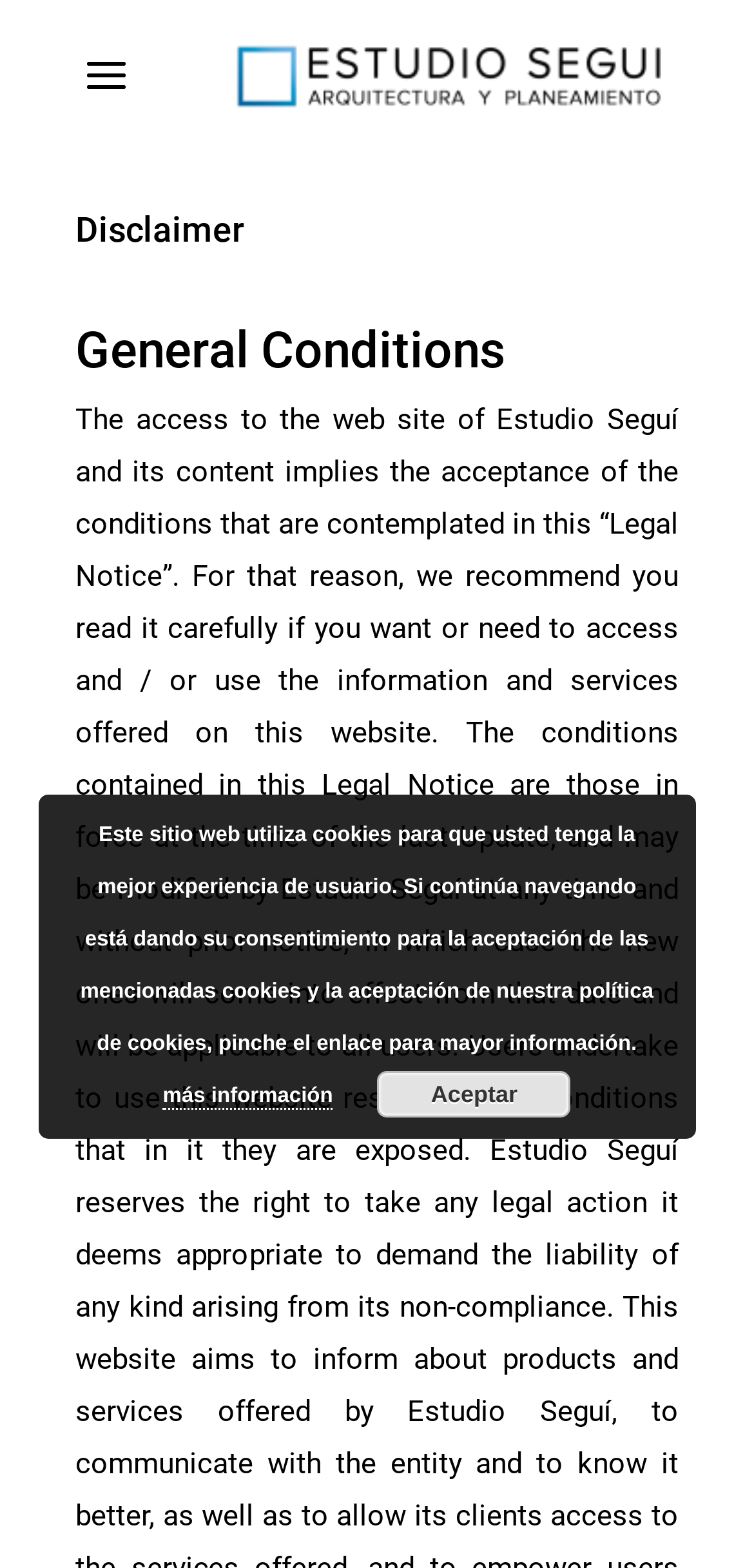What is the purpose of the cookies on this website?
Please provide a single word or phrase as your answer based on the screenshot.

Best user experience